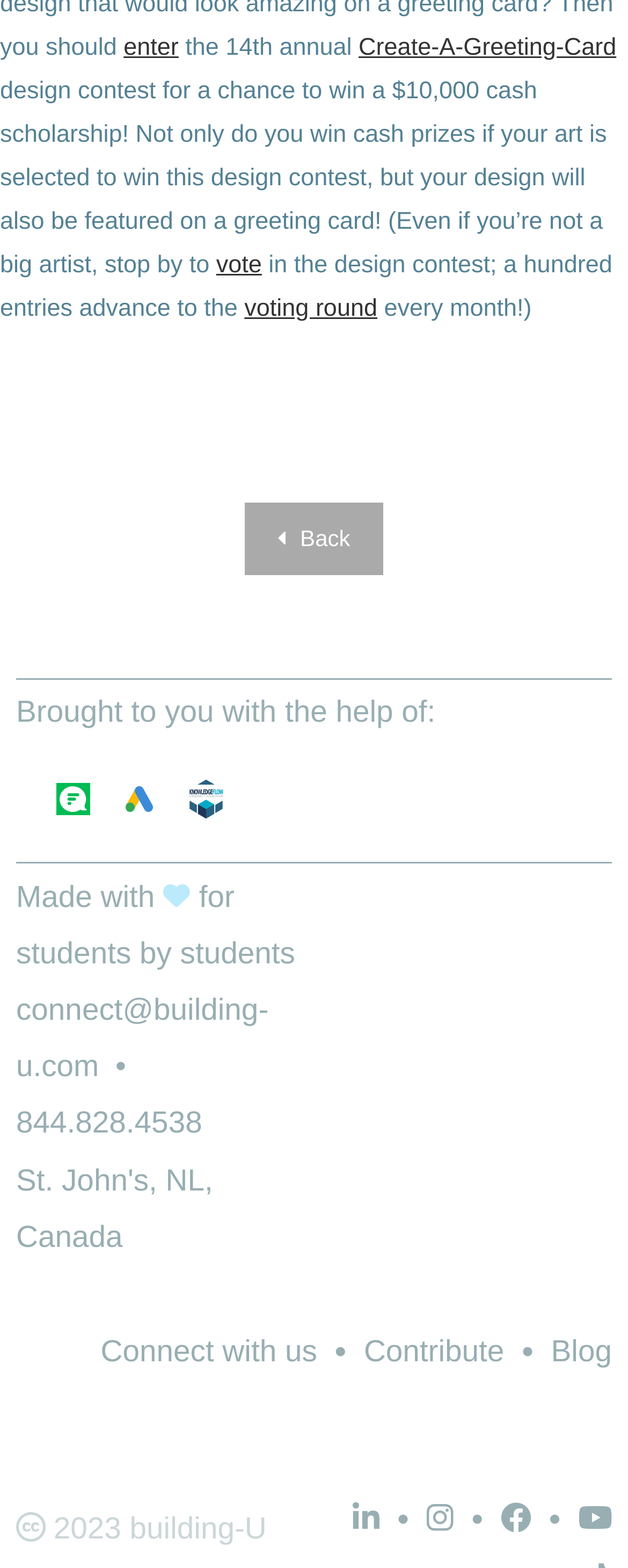Determine the bounding box coordinates of the target area to click to execute the following instruction: "Go back."

[0.391, 0.32, 0.609, 0.367]